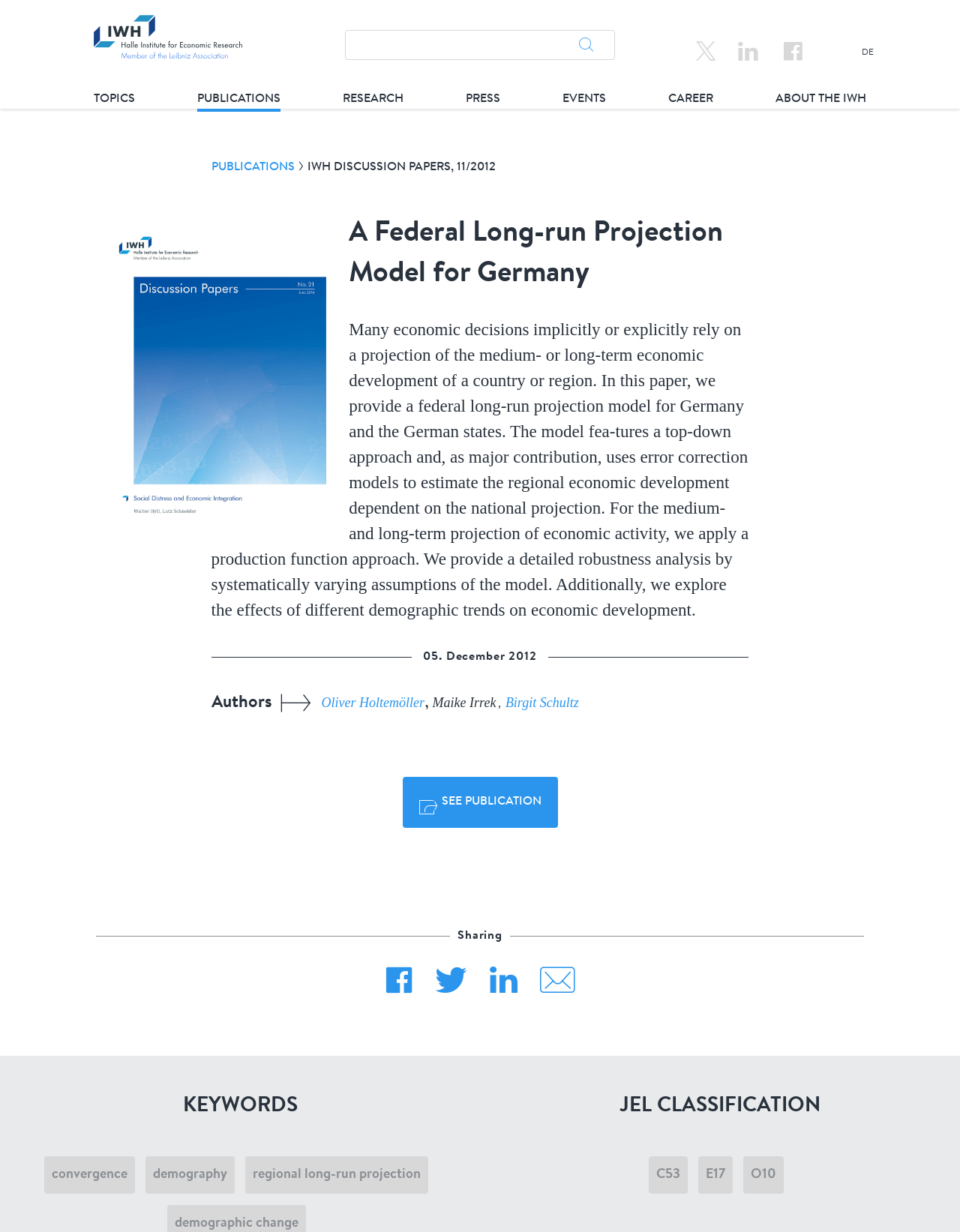Provide an in-depth description of the elements and layout of the webpage.

The webpage appears to be a research paper publication page from the Leibniz Institute for Economic Research Halle (IWH). At the top left, there is an IWH Halle logo, which is an image. Below the logo, there is a horizontal navigation menu with links to various topics, including "TOPICS", "PUBLICATIONS", "RESEARCH", "PRESS", "EVENTS", "CAREER", and "ABOUT THE IWH".

The main content of the page is an article that takes up most of the screen. It has a figure on the left side, which is an image of a cover page, and a heading that reads "A Federal Long-run Projection Model for Germany". Below the heading, there is a summary of the paper, which describes the model and its features. The text is divided into paragraphs and includes information about the authors, the publication date, and a link to see the publication.

On the right side of the article, there is a section with links to related keywords, including "convergence", "demography", and "regional long-run projection". Below this section, there is a heading that reads "JEL CLASSIFICATION" with links to specific classification codes, such as "C53", "E17", and "O10".

At the bottom of the page, there is a section with a heading that reads "Sharing", which appears to be a call to action to share the publication.